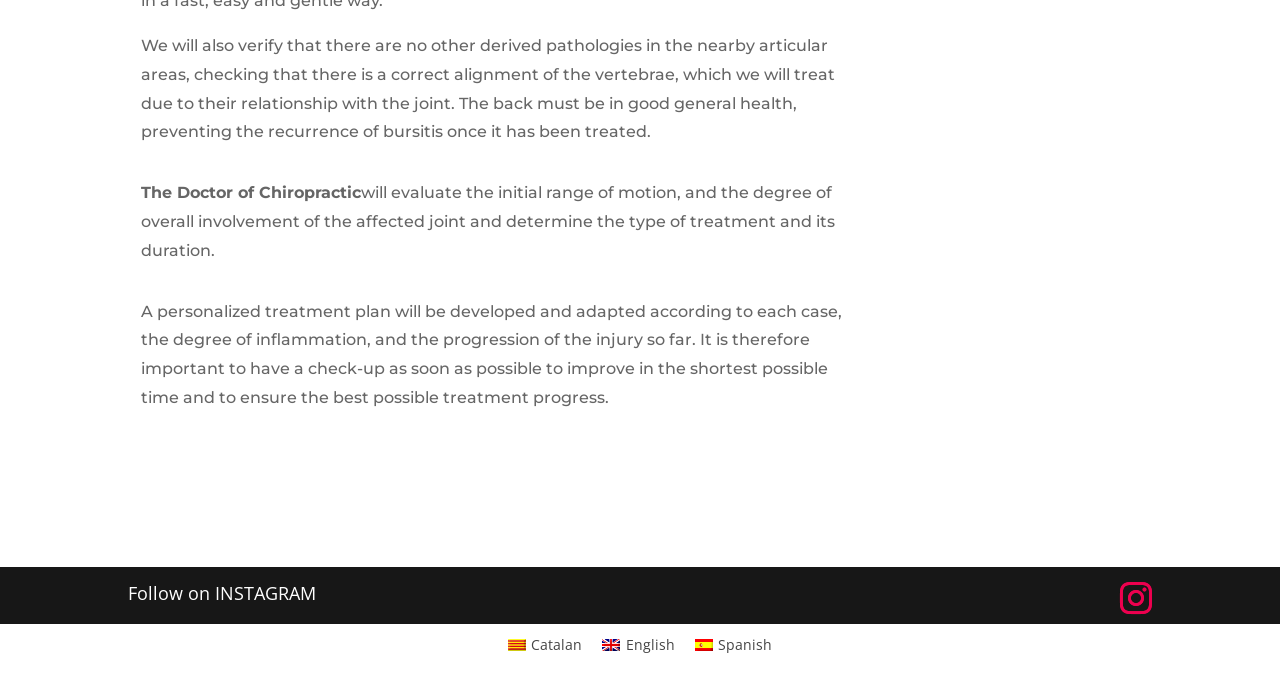Please specify the bounding box coordinates in the format (top-left x, top-left y, bottom-right x, bottom-right y), with all values as floating point numbers between 0 and 1. Identify the bounding box of the UI element described by: Instagram

[0.875, 0.836, 0.9, 0.882]